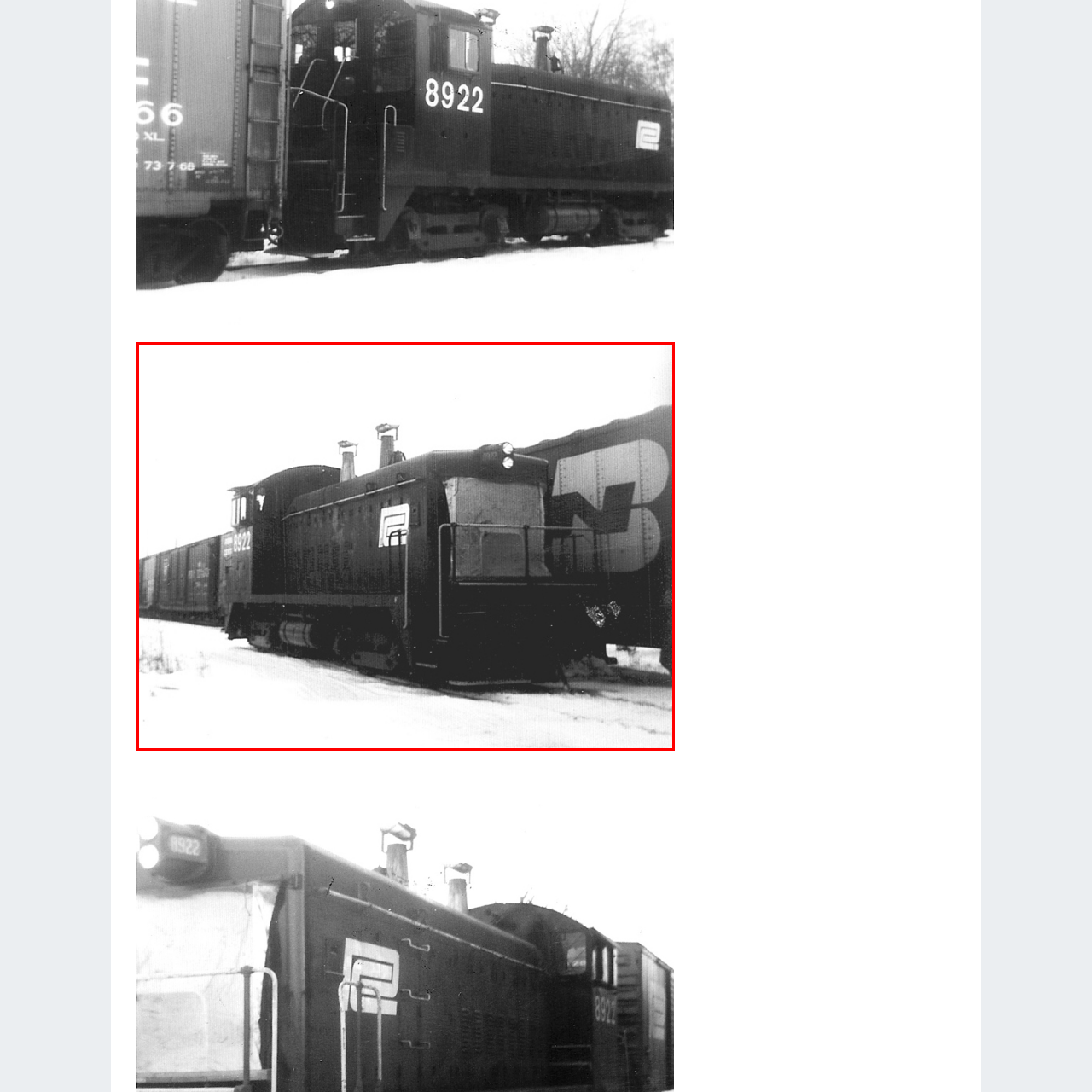Study the image enclosed in red and provide a single-word or short-phrase answer: What is the season depicted in the image?

Winter